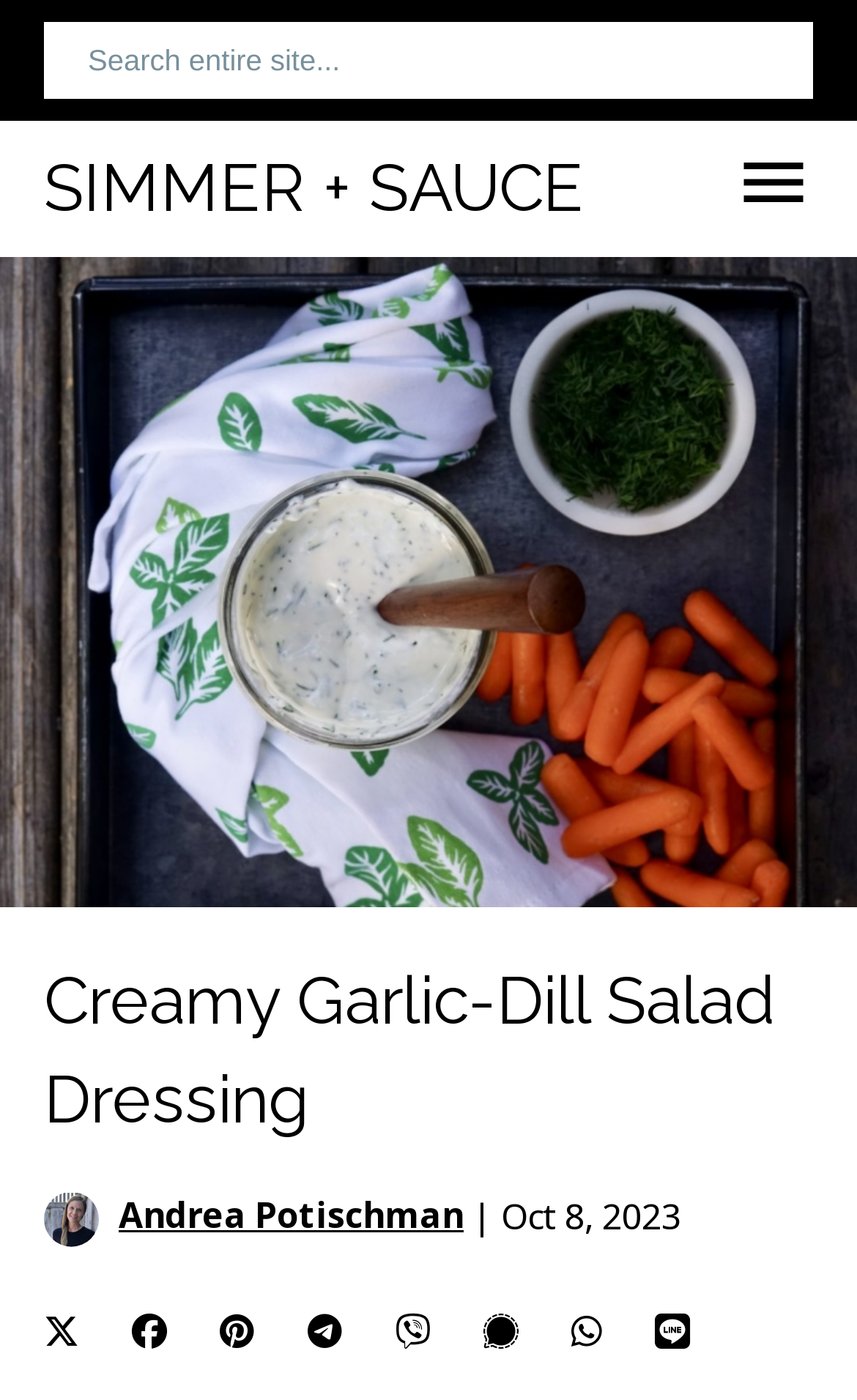Using the provided element description: "Quick Meals", determine the bounding box coordinates of the corresponding UI element in the screenshot.

[0.0, 0.926, 1.0, 0.984]